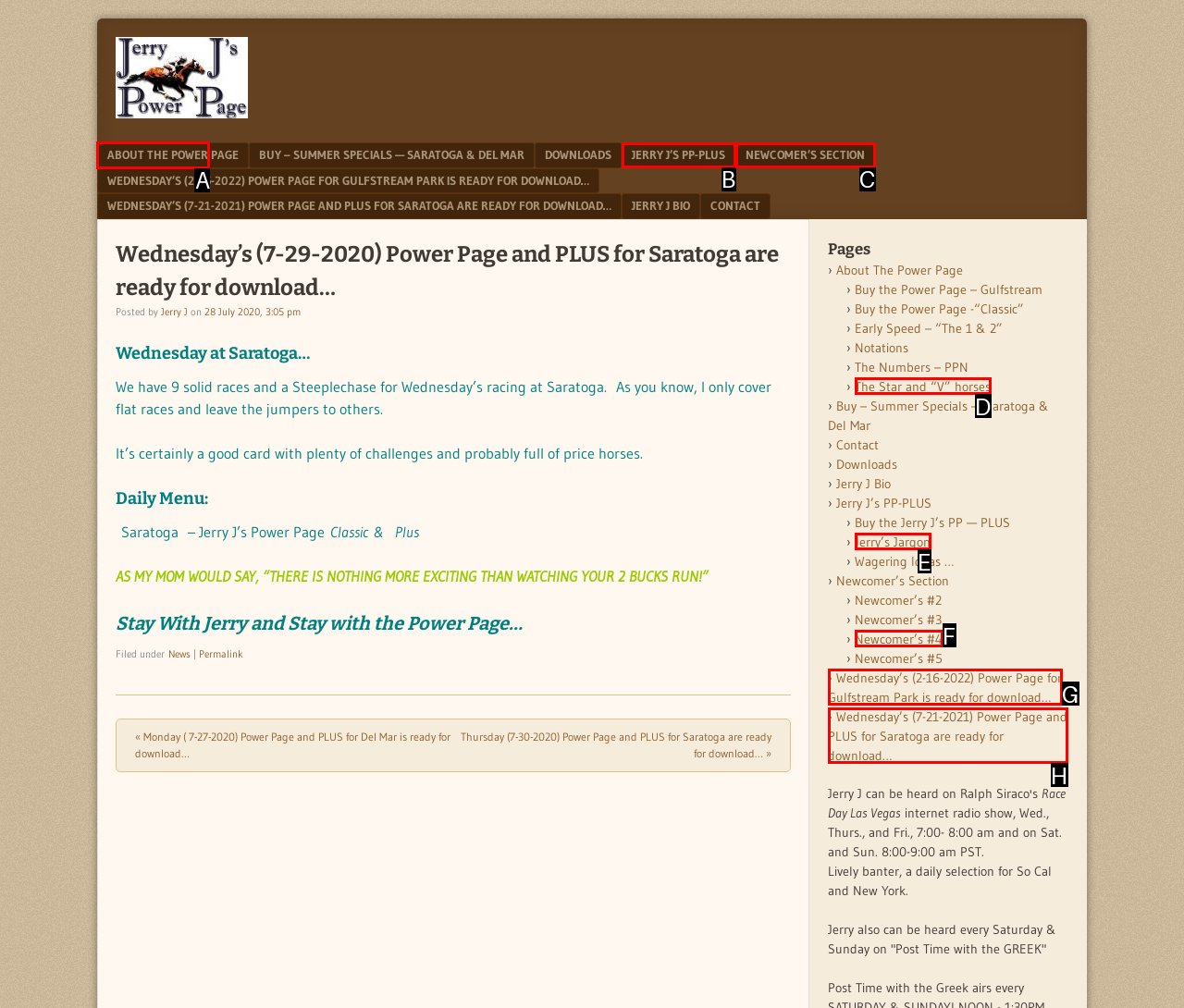Choose the letter of the UI element necessary for this task: Click the 'SKIP TO CONTENT' link
Answer with the correct letter.

A